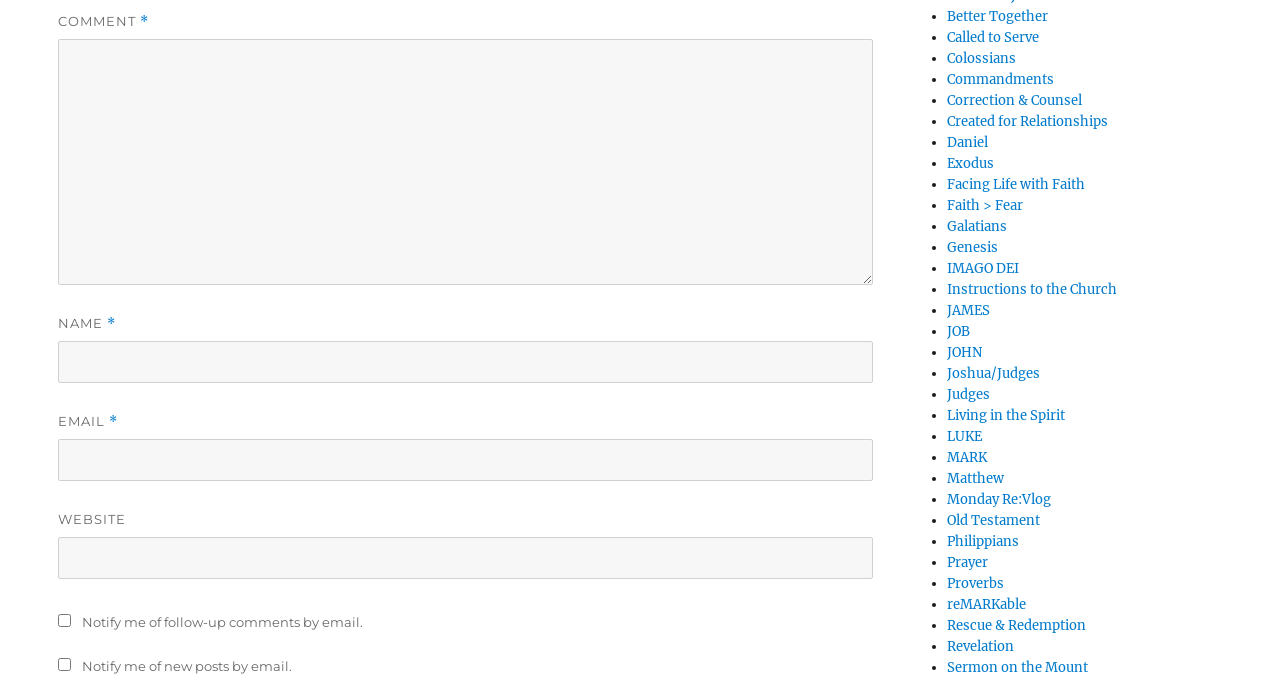Predict the bounding box for the UI component with the following description: "parent_node: EMAIL * aria-describedby="email-notes" name="email"".

[0.045, 0.645, 0.682, 0.706]